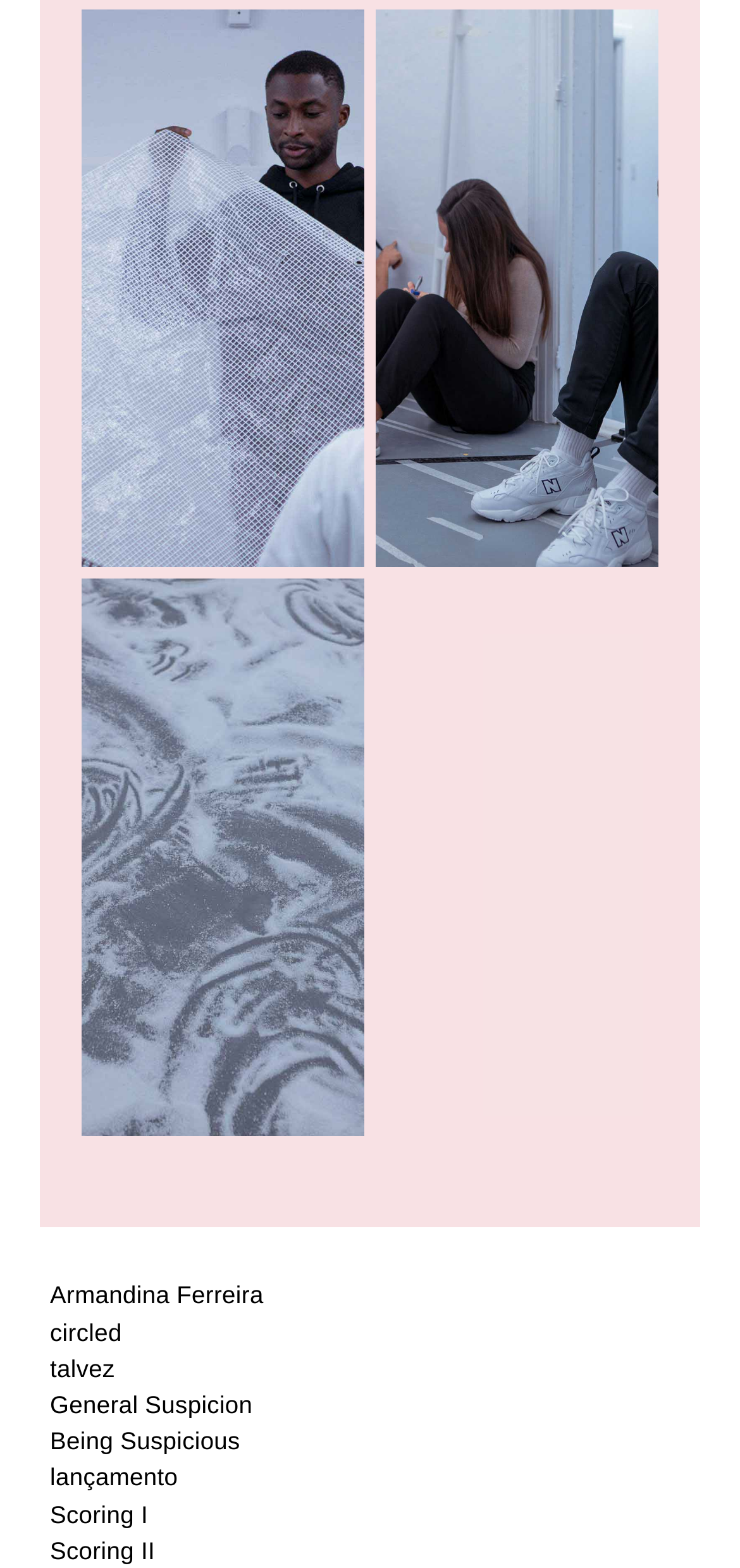Determine the bounding box coordinates for the area that needs to be clicked to fulfill this task: "Click on Armandina Ferreira's profile". The coordinates must be given as four float numbers between 0 and 1, i.e., [left, top, right, bottom].

[0.068, 0.817, 0.356, 0.835]